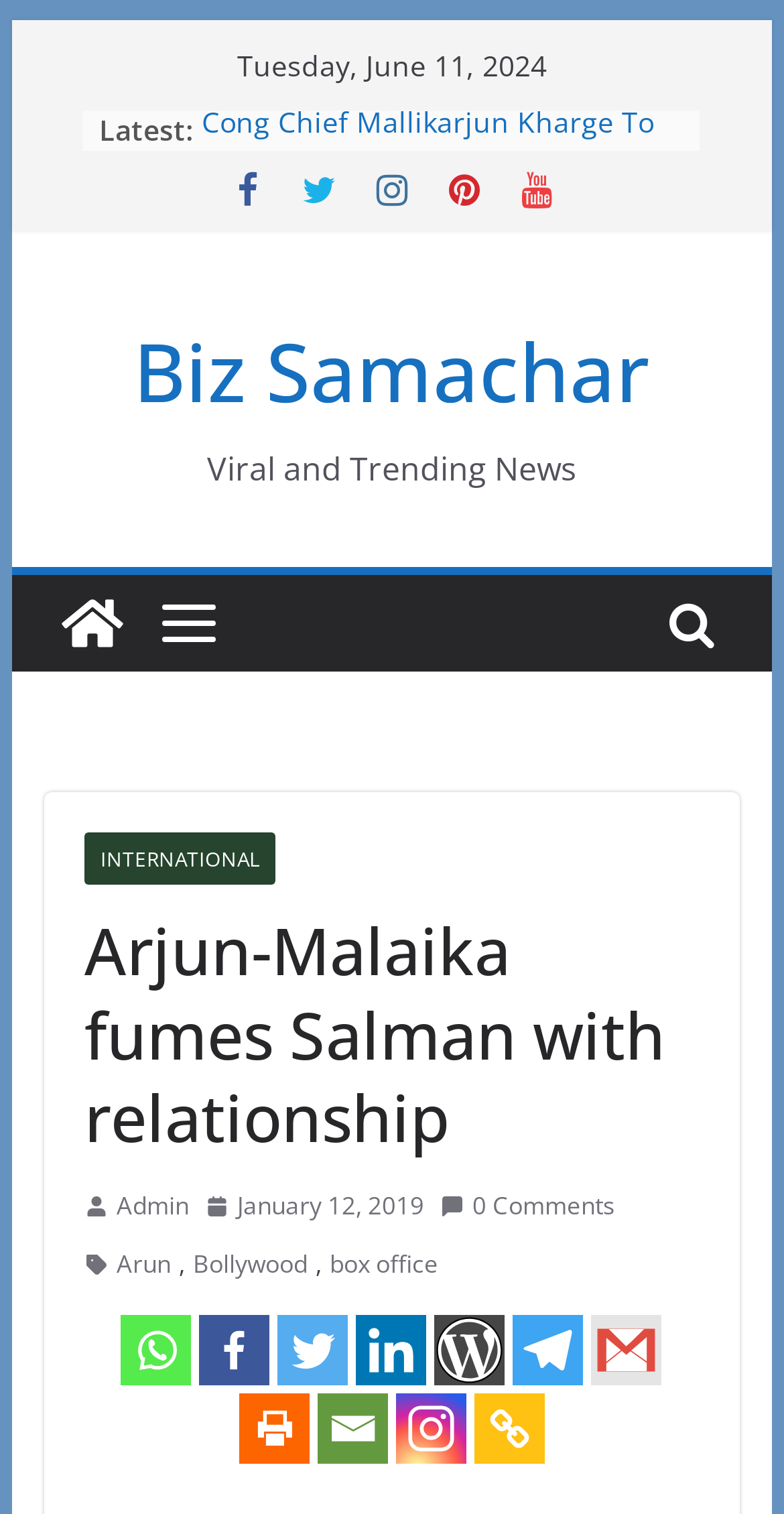From the element description: "aria-label="Twitter" title="Twitter"", extract the bounding box coordinates of the UI element. The coordinates should be expressed as four float numbers between 0 and 1, in the order [left, top, right, bottom].

[0.355, 0.868, 0.445, 0.915]